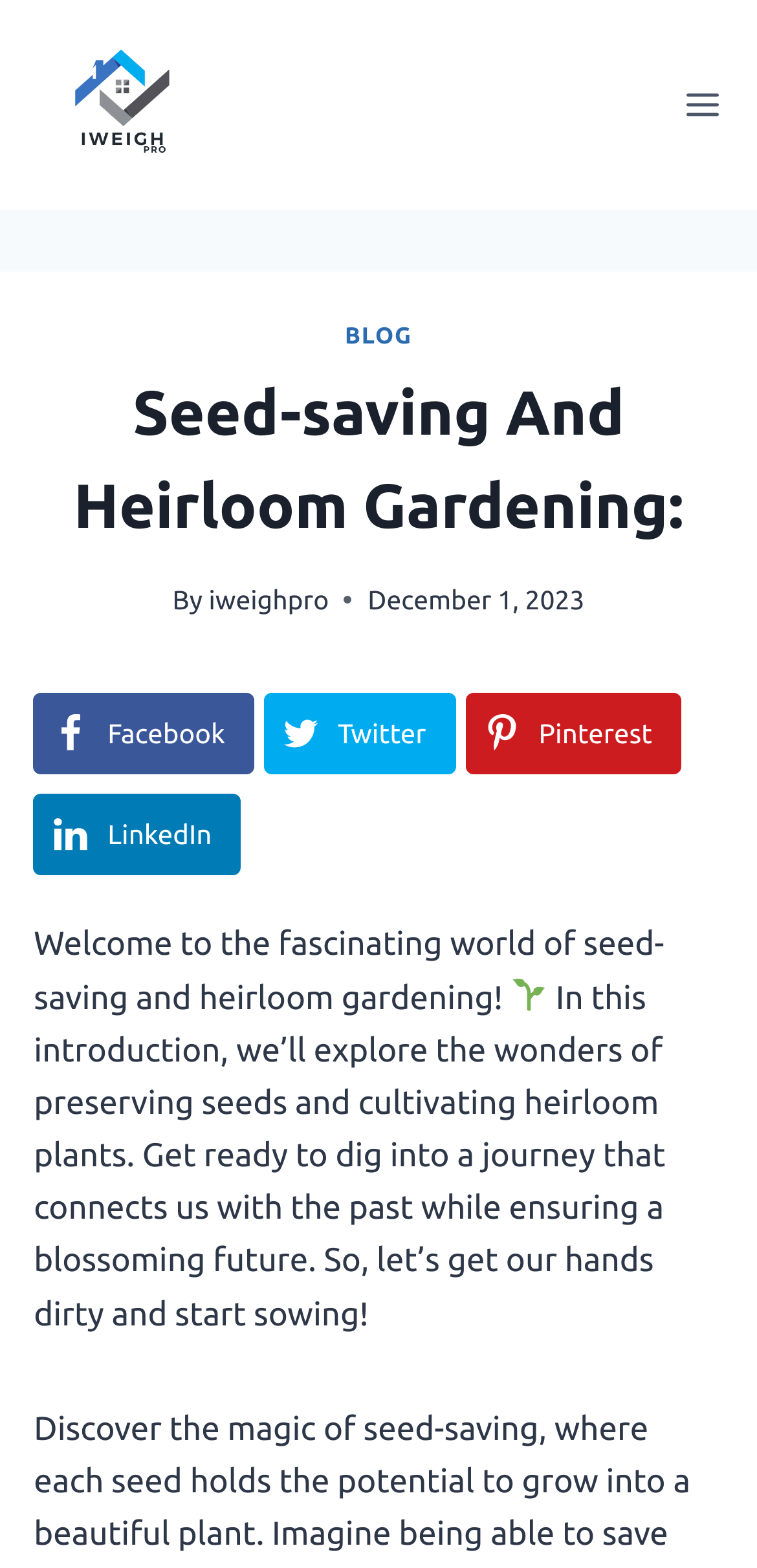Based on the provided description, "aria-label="The Plant Paradigm"", find the bounding box of the corresponding UI element in the screenshot.

[0.024, 0.0, 0.301, 0.134]